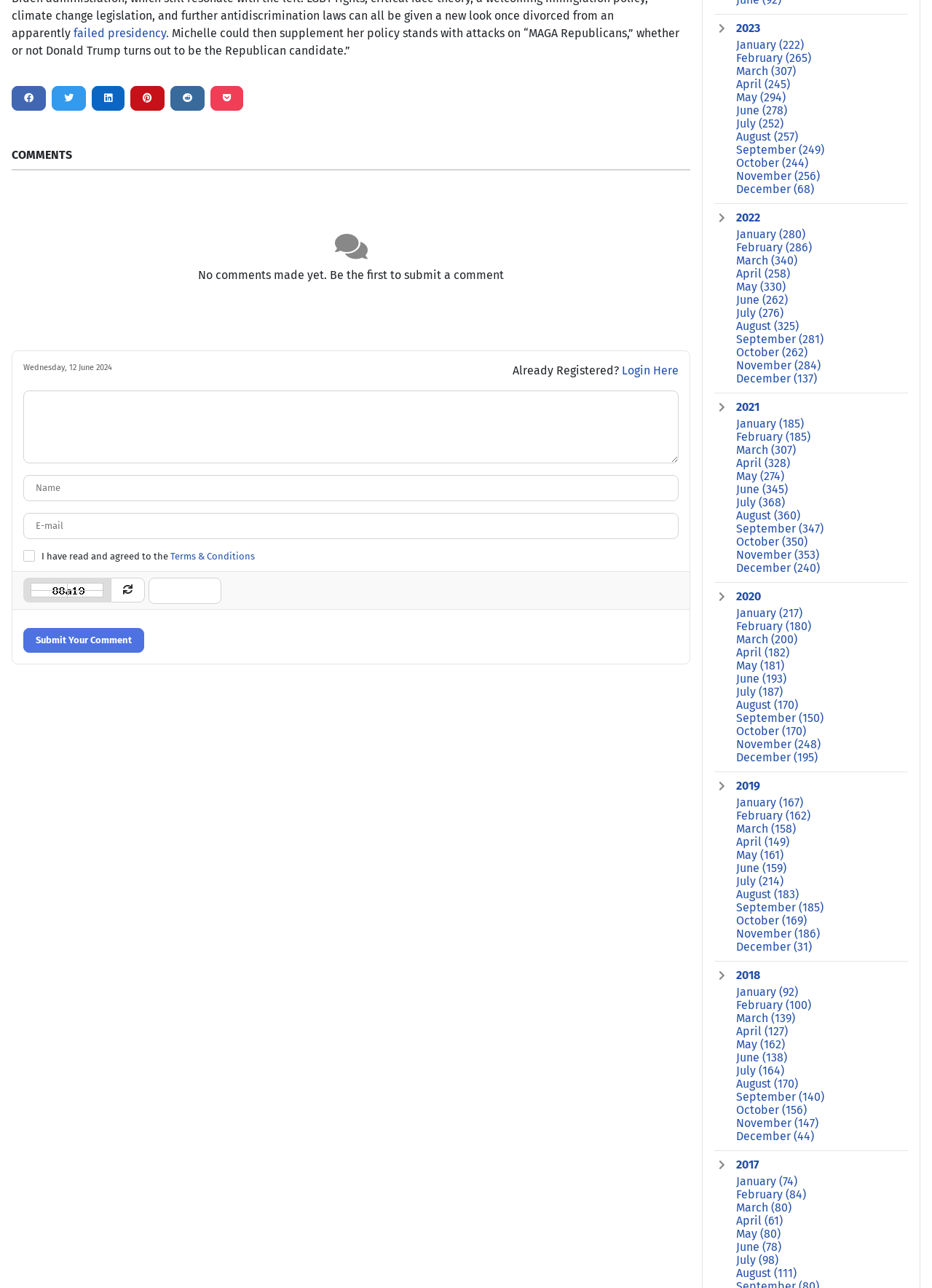Using the description: "Submit Your Comment", identify the bounding box of the corresponding UI element in the screenshot.

[0.025, 0.488, 0.155, 0.507]